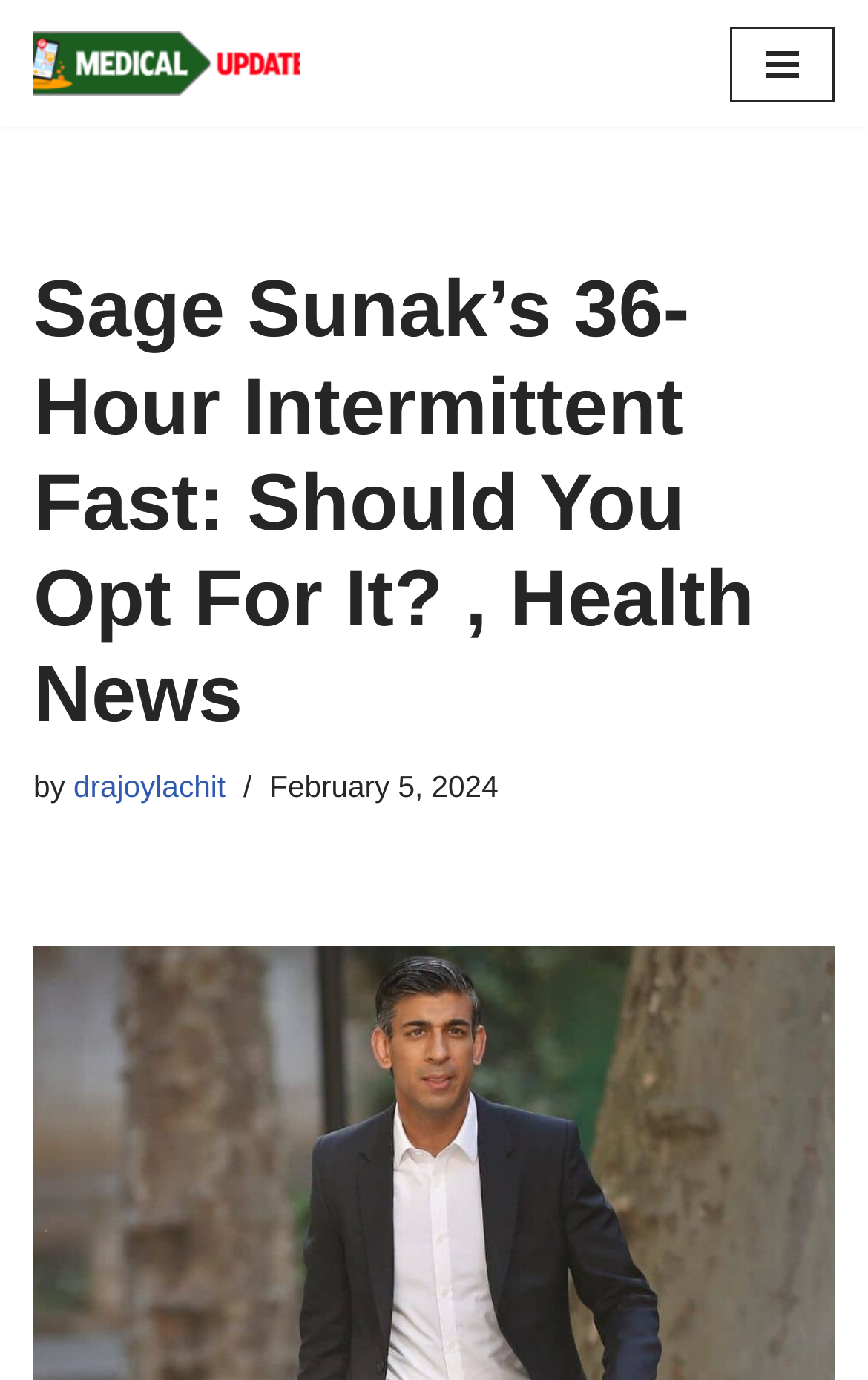When was the article published?
Answer with a single word or short phrase according to what you see in the image.

February 5, 2024